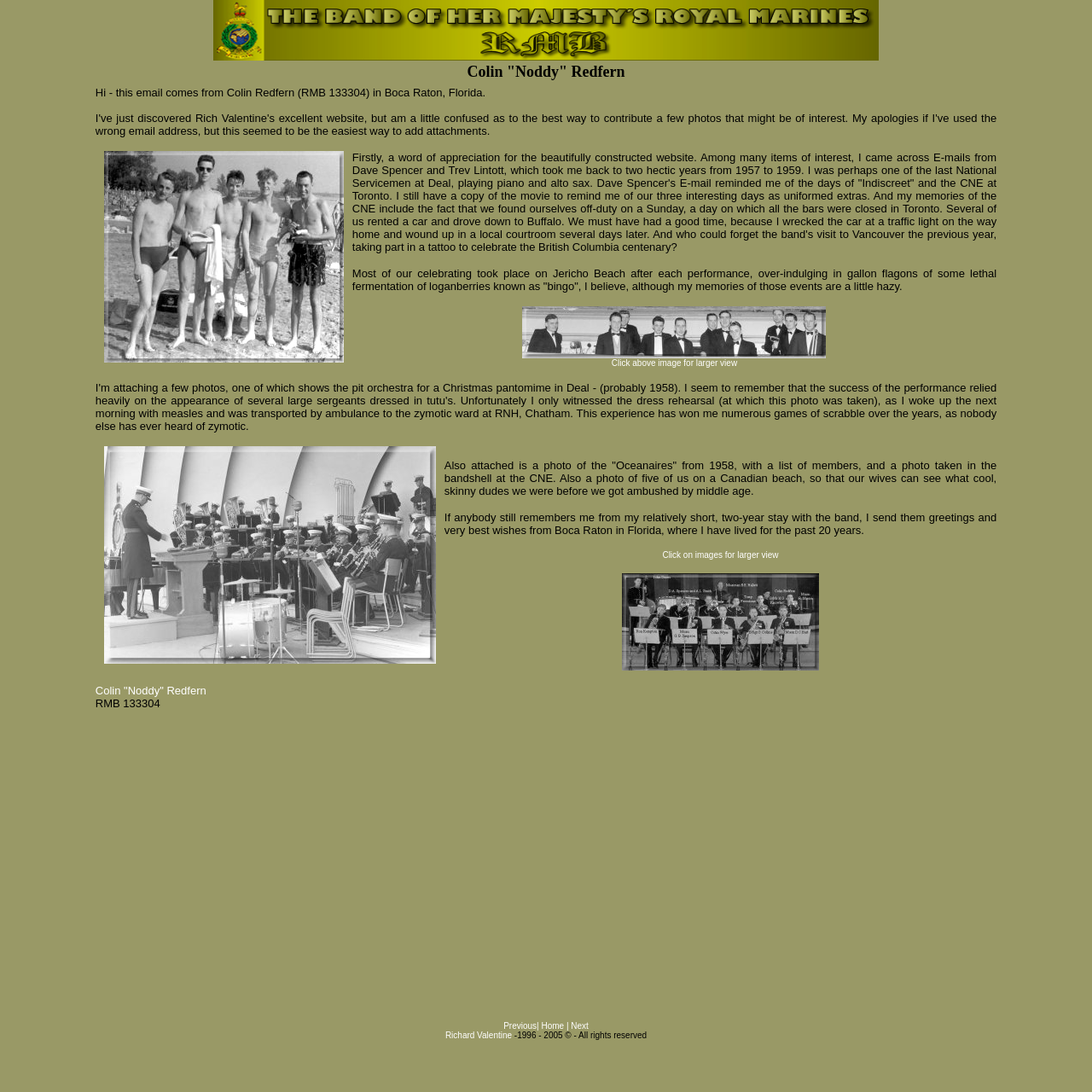Please provide the bounding box coordinate of the region that matches the element description: Richard Valentine. Coordinates should be in the format (top-left x, top-left y, bottom-right x, bottom-right y) and all values should be between 0 and 1.

[0.408, 0.943, 0.469, 0.952]